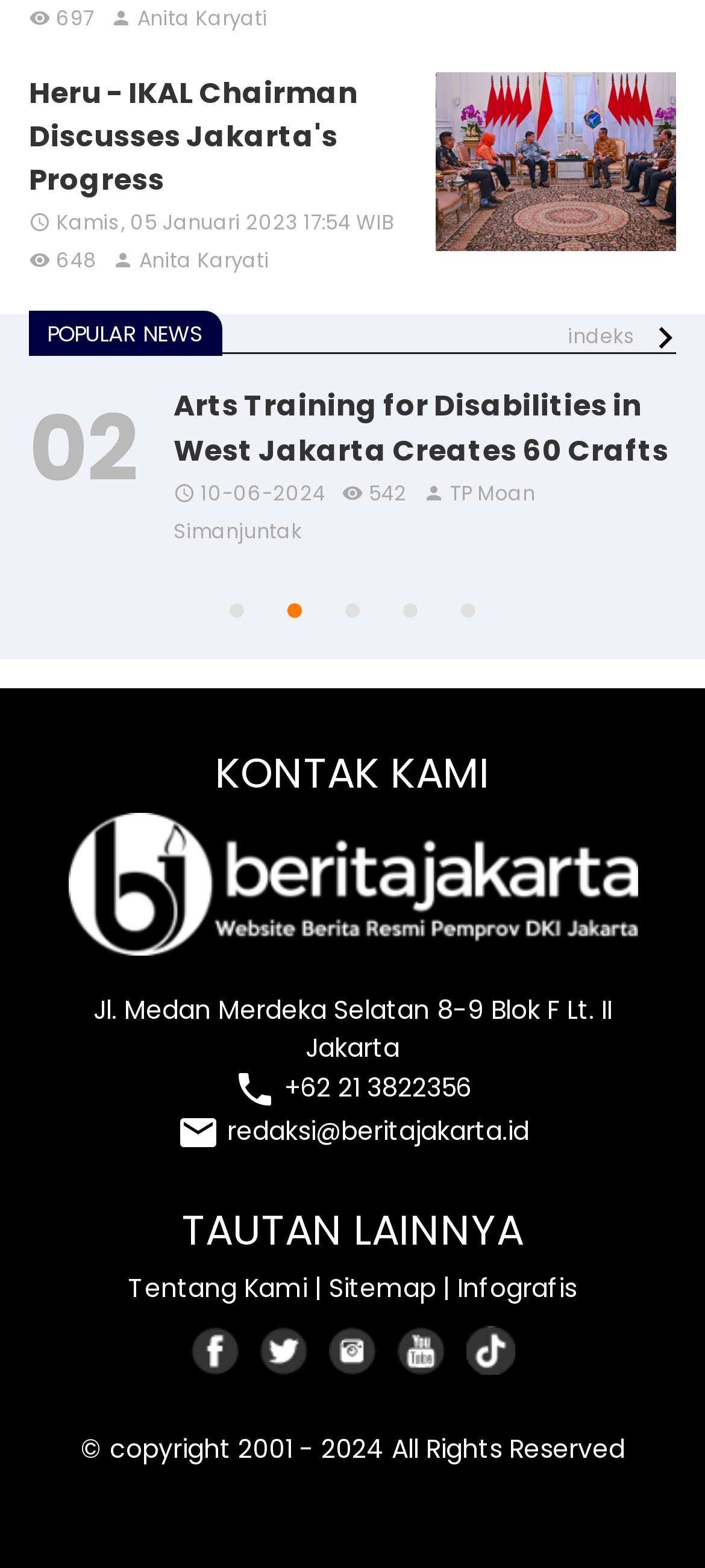Please identify the bounding box coordinates of the clickable area that will fulfill the following instruction: "Follow on Facebook". The coordinates should be in the format of four float numbers between 0 and 1, i.e., [left, top, right, bottom].

[0.271, 0.846, 0.342, 0.877]